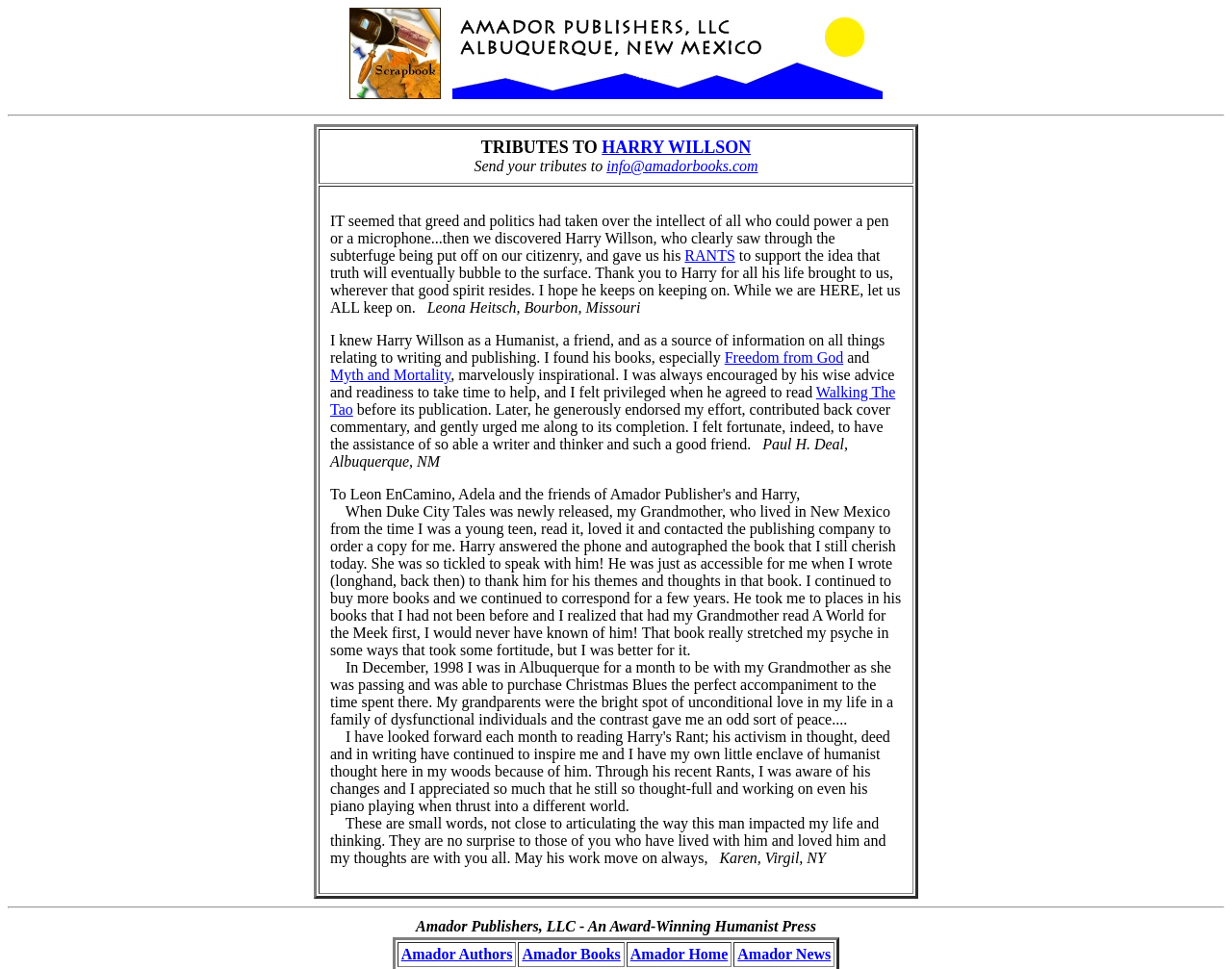What is the name of the person who wrote the first tribute?
Look at the image and answer the question using a single word or phrase.

Leona Heitsch